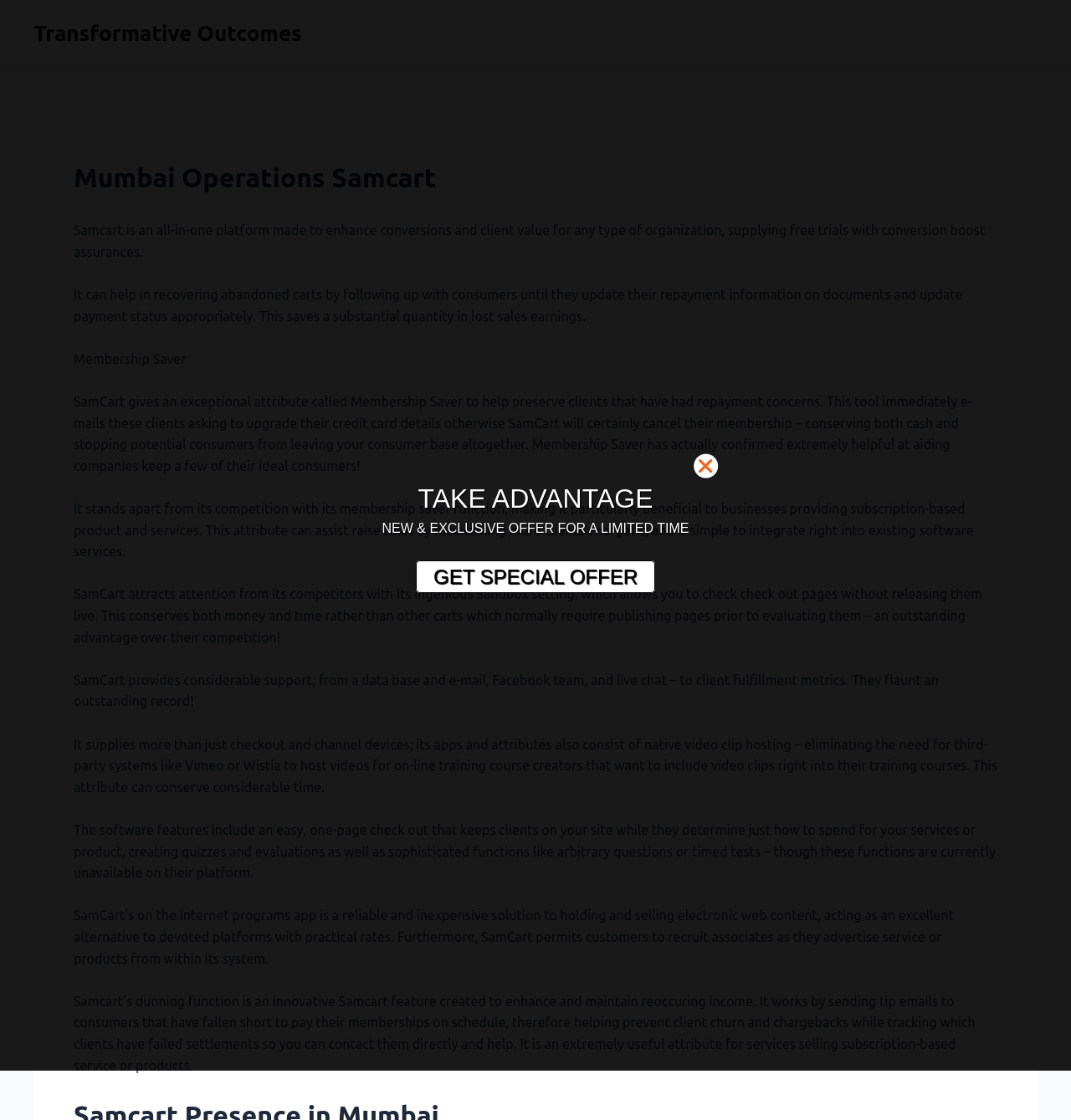Illustrate the webpage's structure and main components comprehensively.

The webpage is about Samcart's presence and features in Mumbai. At the top, there is a header "Mumbai Operations Samcart" followed by a brief description of Samcart as an all-in-one platform that enhances conversions and client value for any type of organization. 

Below the header, there are several paragraphs of text that describe the features and benefits of using Samcart. These features include recovering abandoned carts, a membership saver function, a sandbox setting for testing checkout pages, and native video hosting. The text also highlights Samcart's support system, which includes a database, email, Facebook group, and live chat, as well as its ability to track customer satisfaction metrics.

On the right side of the page, there is a call-to-action section with a link "Transformative Outcomes" at the top. Below this link, there are several lines of text, including "TAKE ADVANTAGE" and "NEW & EXCLUSIVE OFFER FOR A LIMITED TIME", which appear to be promotional messages. There is also a link "GET SPECIAL OFFER" in this section.

Overall, the webpage provides an overview of Samcart's features and benefits, with a focus on its presence in Mumbai, and includes a call-to-action section with promotional messages and links.